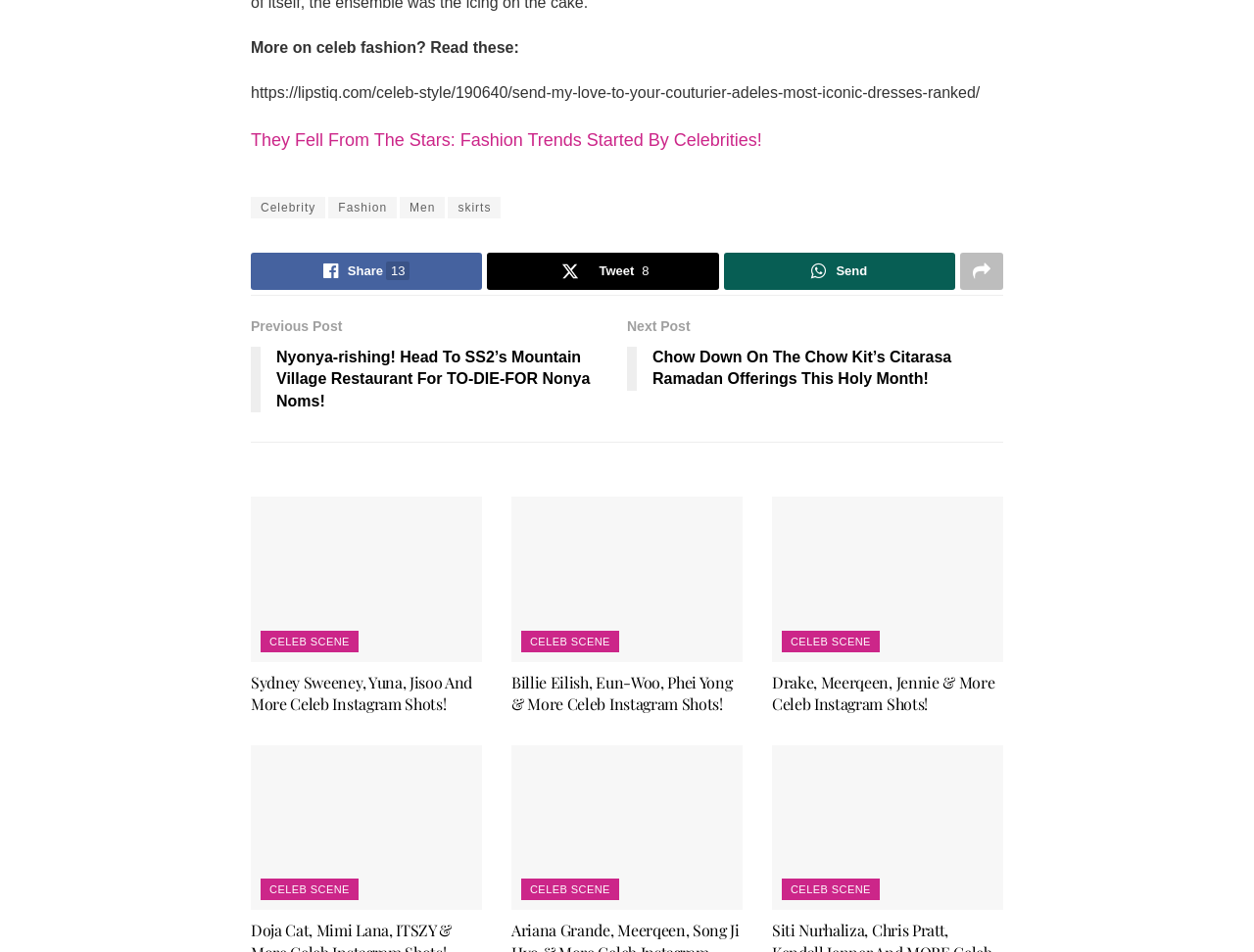What is the purpose of the iframe?
Please provide a comprehensive answer based on the visual information in the image.

I found an iframe element with the title '“They Fell From The Stars: Fashion Trends Started By Celebrities!” — LIPSTIQ', which suggests that the iframe is used to display an article with that title.